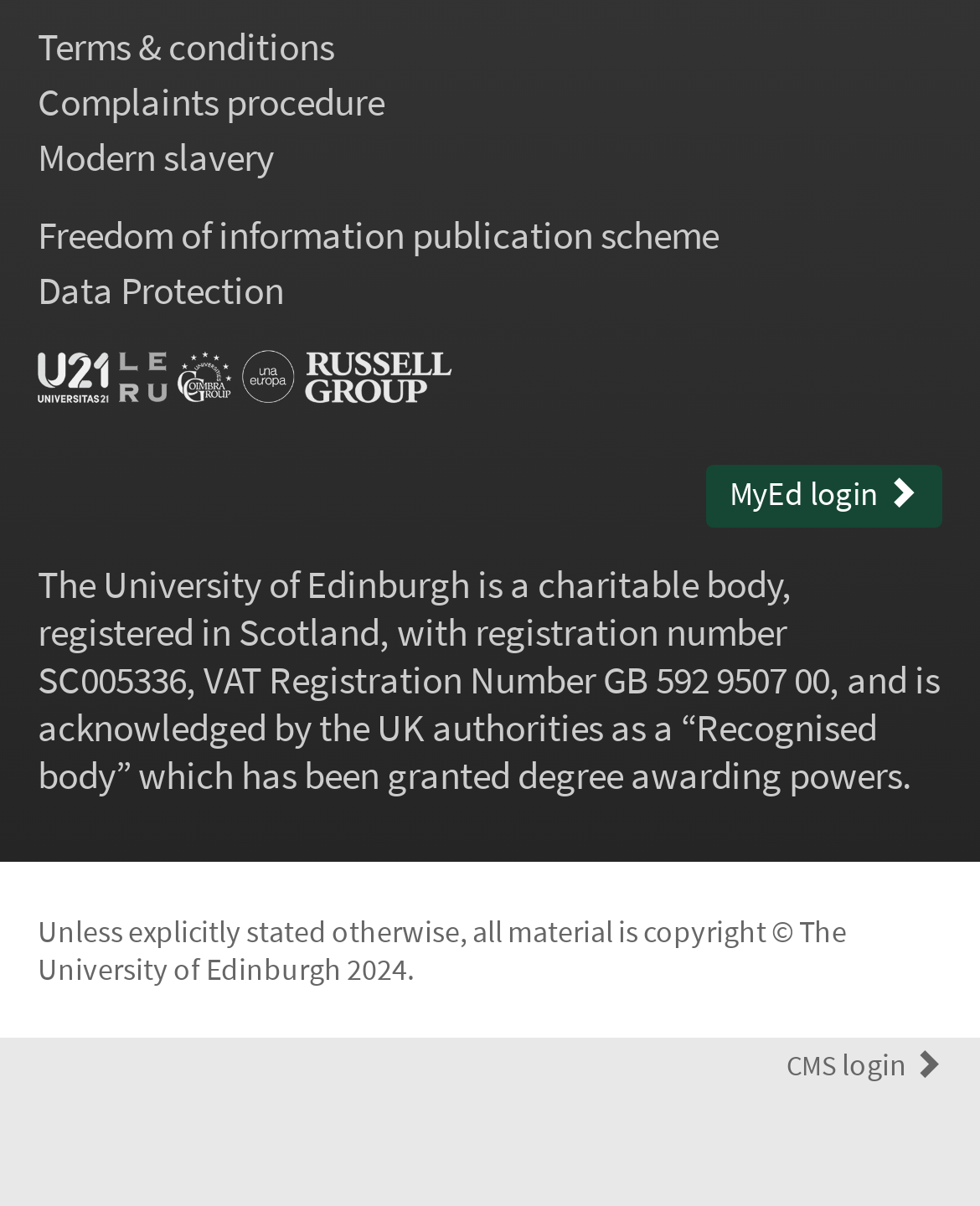Show the bounding box coordinates of the element that should be clicked to complete the task: "Check the charity number".

None